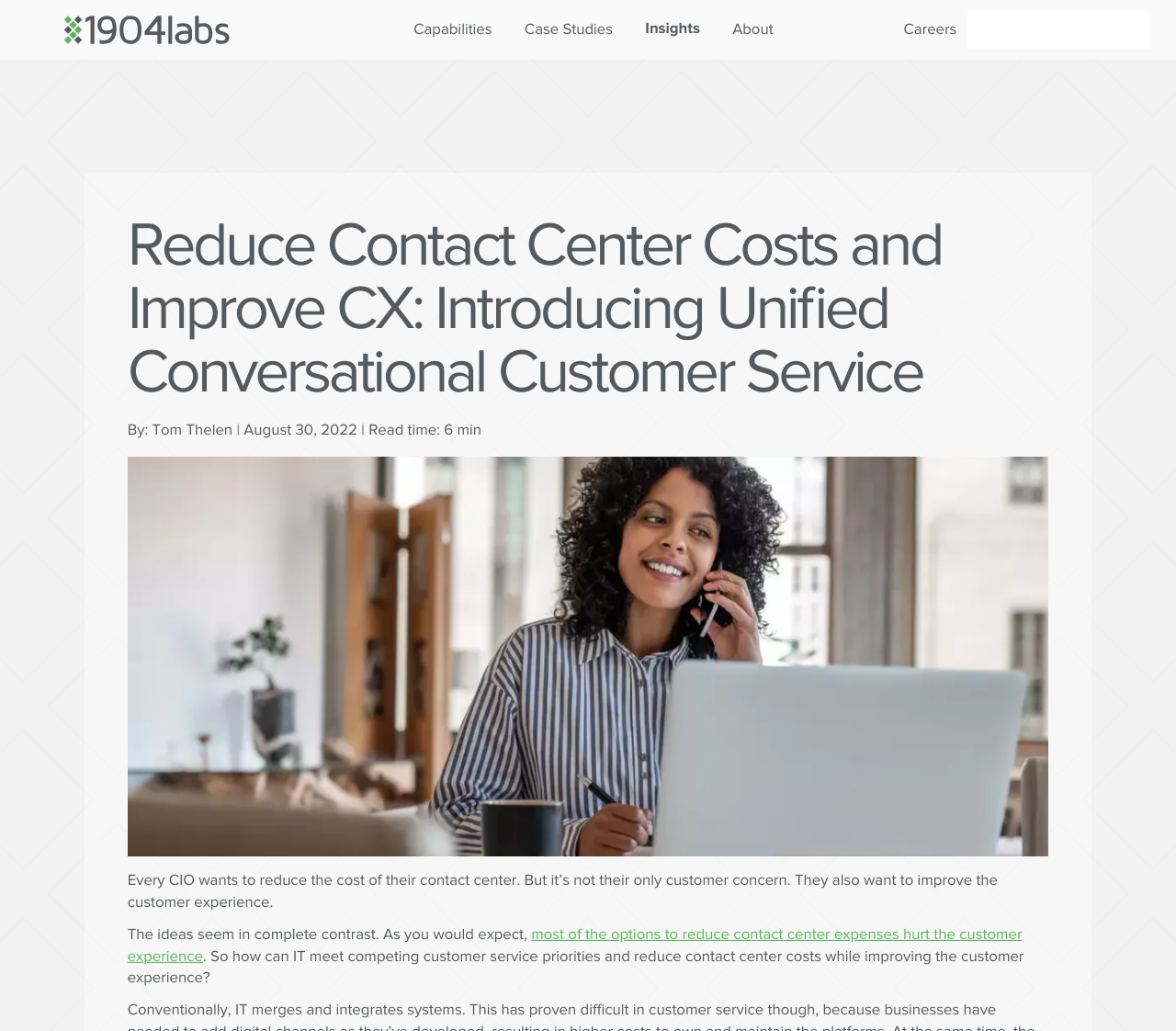Please identify the bounding box coordinates for the region that you need to click to follow this instruction: "go to 1904labs homepage".

[0.0, 0.015, 0.25, 0.043]